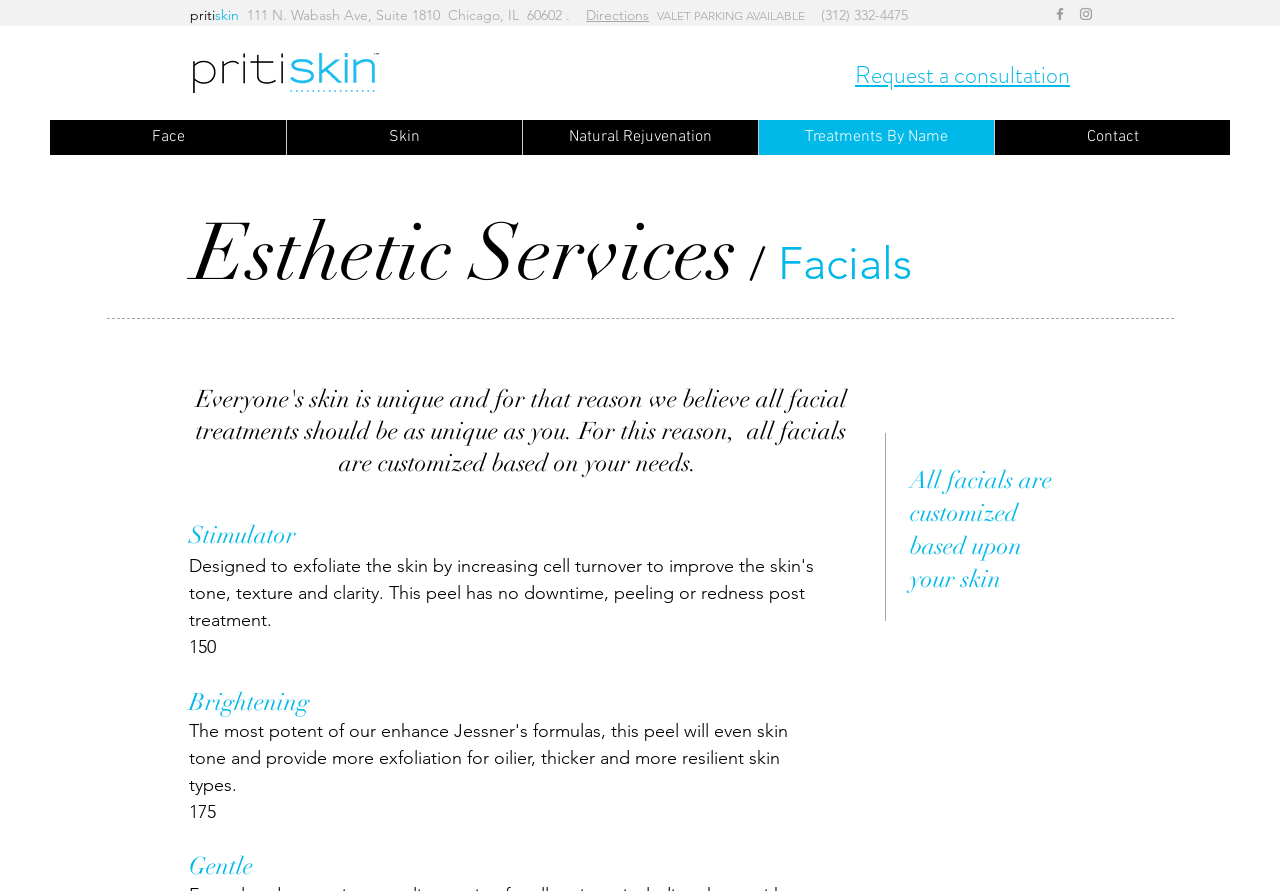Please locate the bounding box coordinates of the region I need to click to follow this instruction: "Request a consultation".

[0.668, 0.065, 0.836, 0.101]